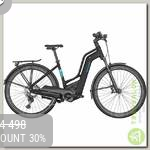Is the bike suitable for urban commuting?
Look at the screenshot and give a one-word or phrase answer.

Yes